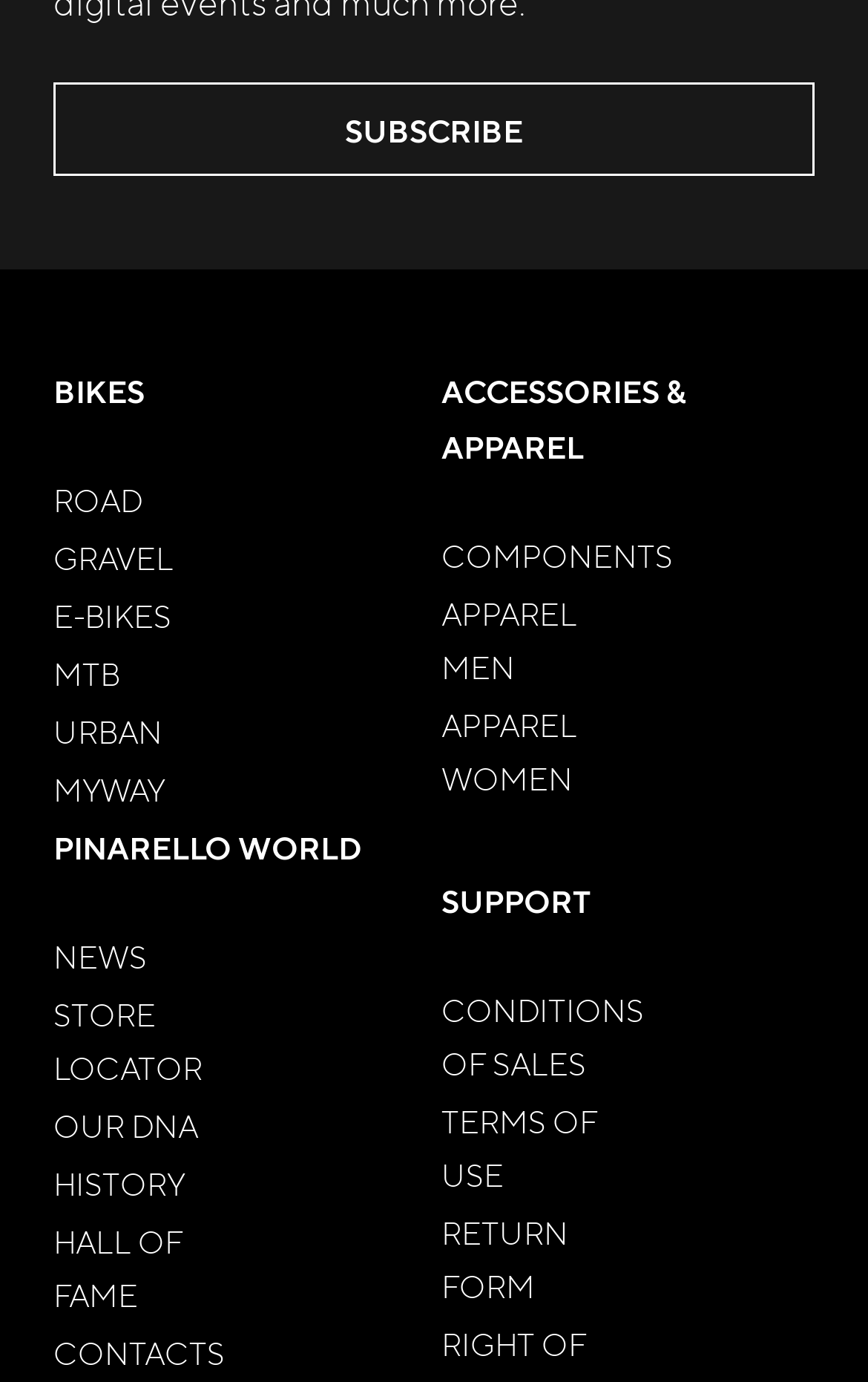Determine the bounding box coordinates of the clickable region to carry out the instruction: "View 'Deficiency of vitamin B12'".

None